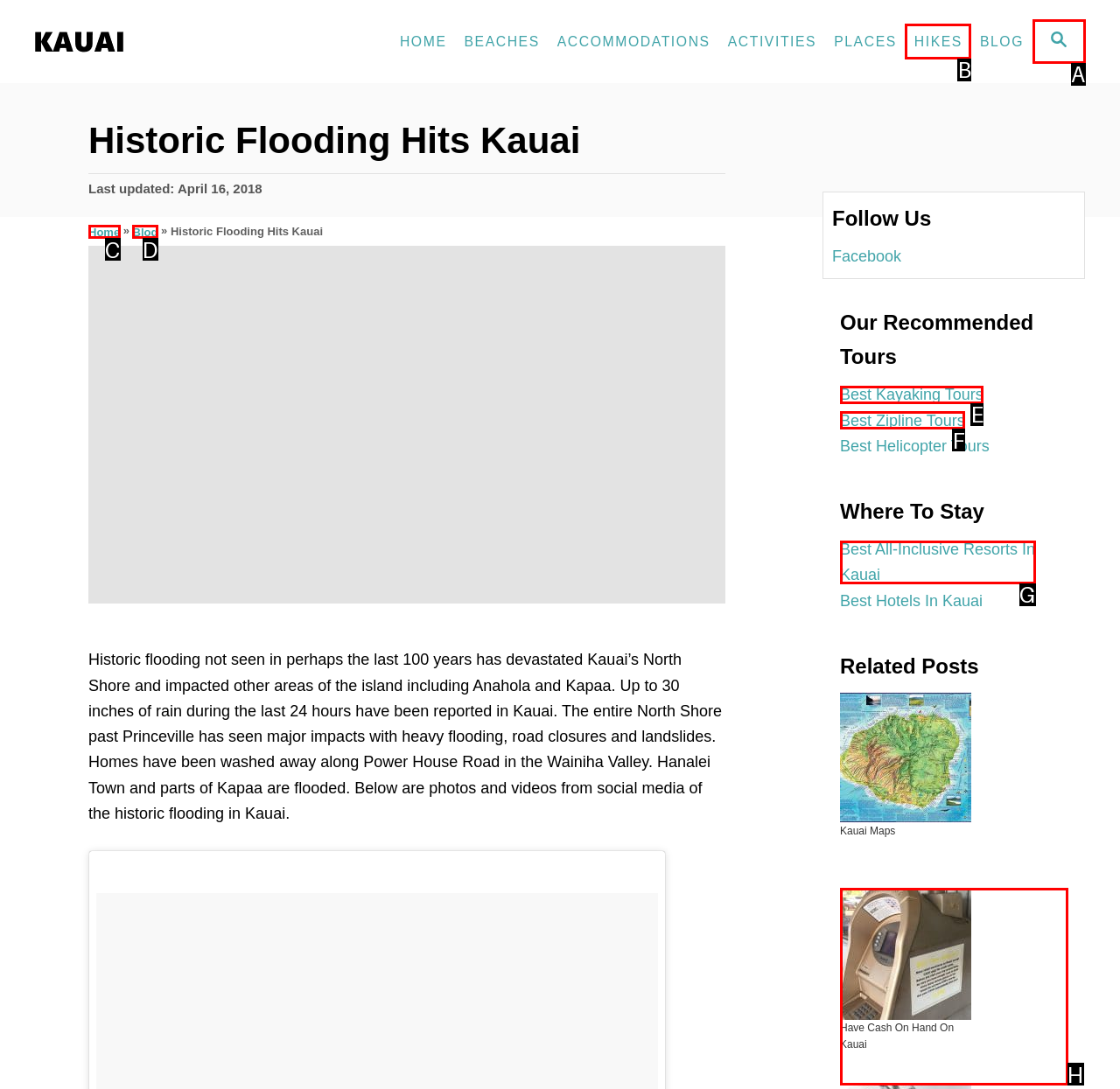Select the HTML element to finish the task: Click on the 'Donate' link Reply with the letter of the correct option.

None